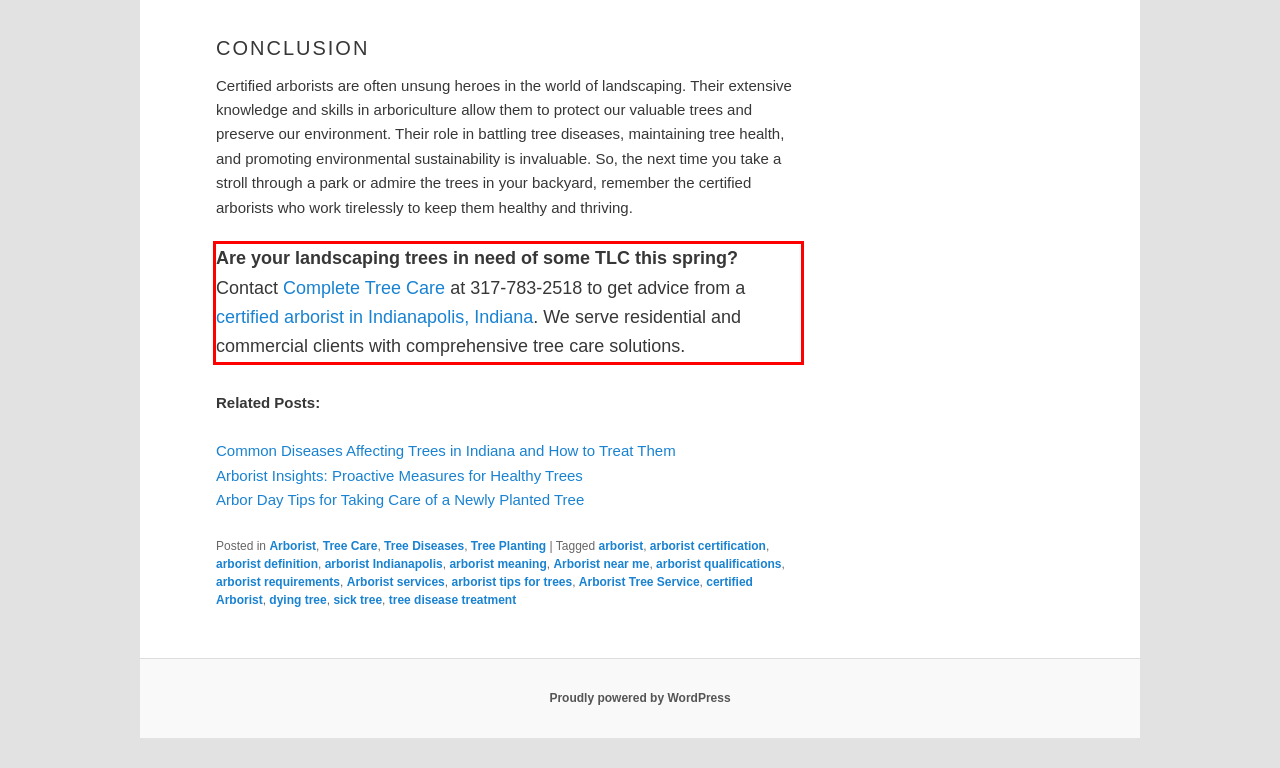You have a screenshot of a webpage with a UI element highlighted by a red bounding box. Use OCR to obtain the text within this highlighted area.

Are your landscaping trees in need of some TLC this spring? Contact Complete Tree Care at 317-783-2518 to get advice from a certified arborist in Indianapolis, Indiana. We serve residential and commercial clients with comprehensive tree care solutions.